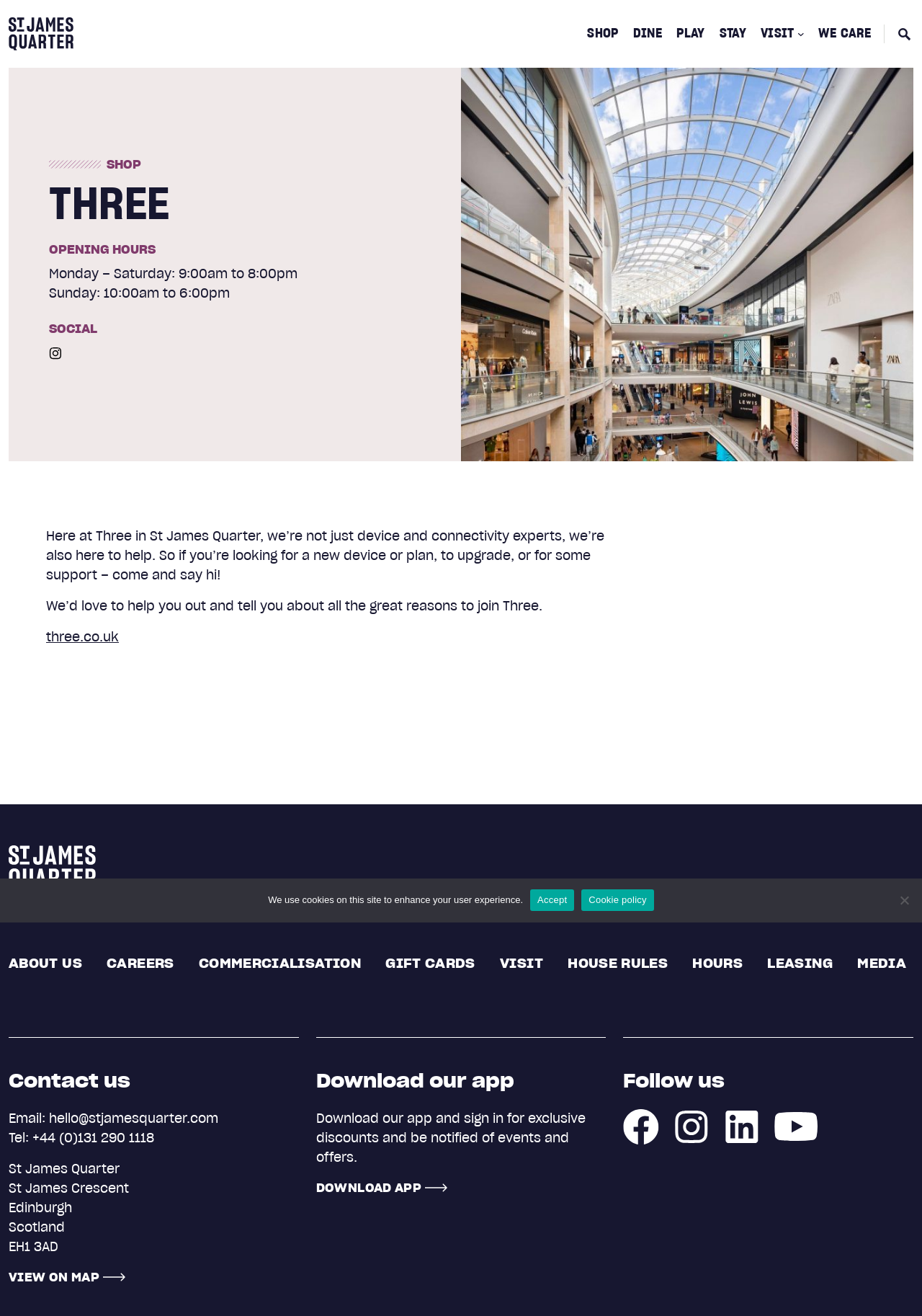Describe all significant elements and features of the webpage.

This webpage is for Three in St James Quarter, a device and connectivity expert that also offers help and support. At the top, there are six links: SHOP, DINE, PLAY, STAY, VISIT, and WE CARE, which are evenly spaced and aligned horizontally. Below these links, there is a main section that takes up most of the page. 

On the left side of the main section, there is an image, followed by a heading "THREE" and some text describing the services offered by Three. Below this, there are opening hours listed for Monday to Saturday and Sunday. Further down, there are links to social media platforms, including Instagram.

On the right side of the main section, there is a block of text that welcomes visitors and invites them to explore the services offered by Three. Below this, there is a link to the Three website.

Below the main section, there is a horizontal separator line, followed by a series of links to various pages, including ABOUT US, CAREERS, COMMERCIALISATION, GIFT CARDS, VISIT, HOUSE RULES, HOURS, LEASING, and MEDIA.

Further down, there is a "Contact us" section with an email address, phone number, and physical address listed. Next to this, there is a section that encourages visitors to download the Three app, with a link to do so. Finally, there is a "Follow us" section with links to Facebook, Instagram, LinkedIn, and Youtube.

At the bottom of the page, there is a cookie notice dialog that informs visitors about the use of cookies on the site and provides options to accept or view the cookie policy.